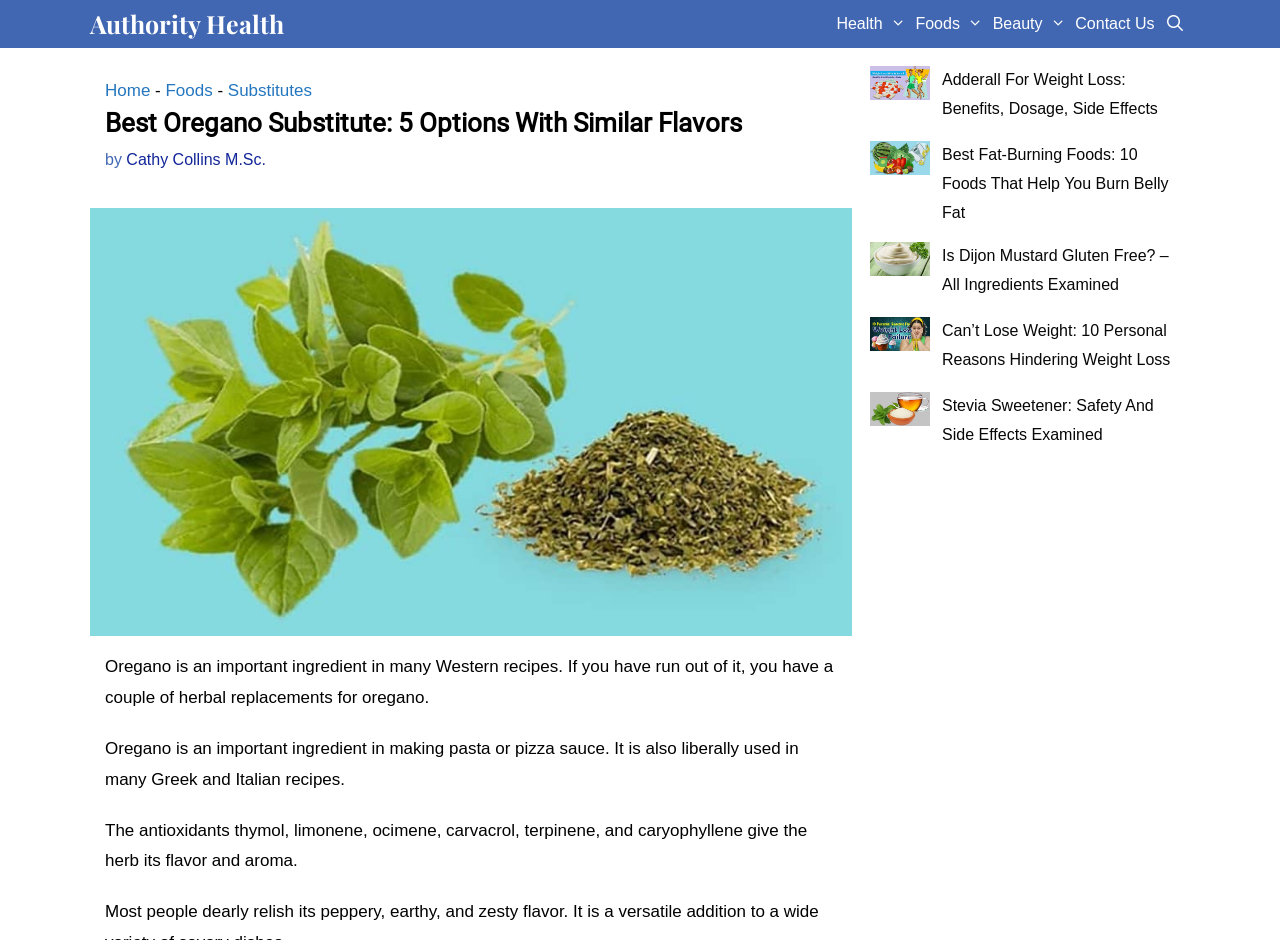Identify the bounding box of the UI element that matches this description: "Home".

[0.082, 0.086, 0.117, 0.106]